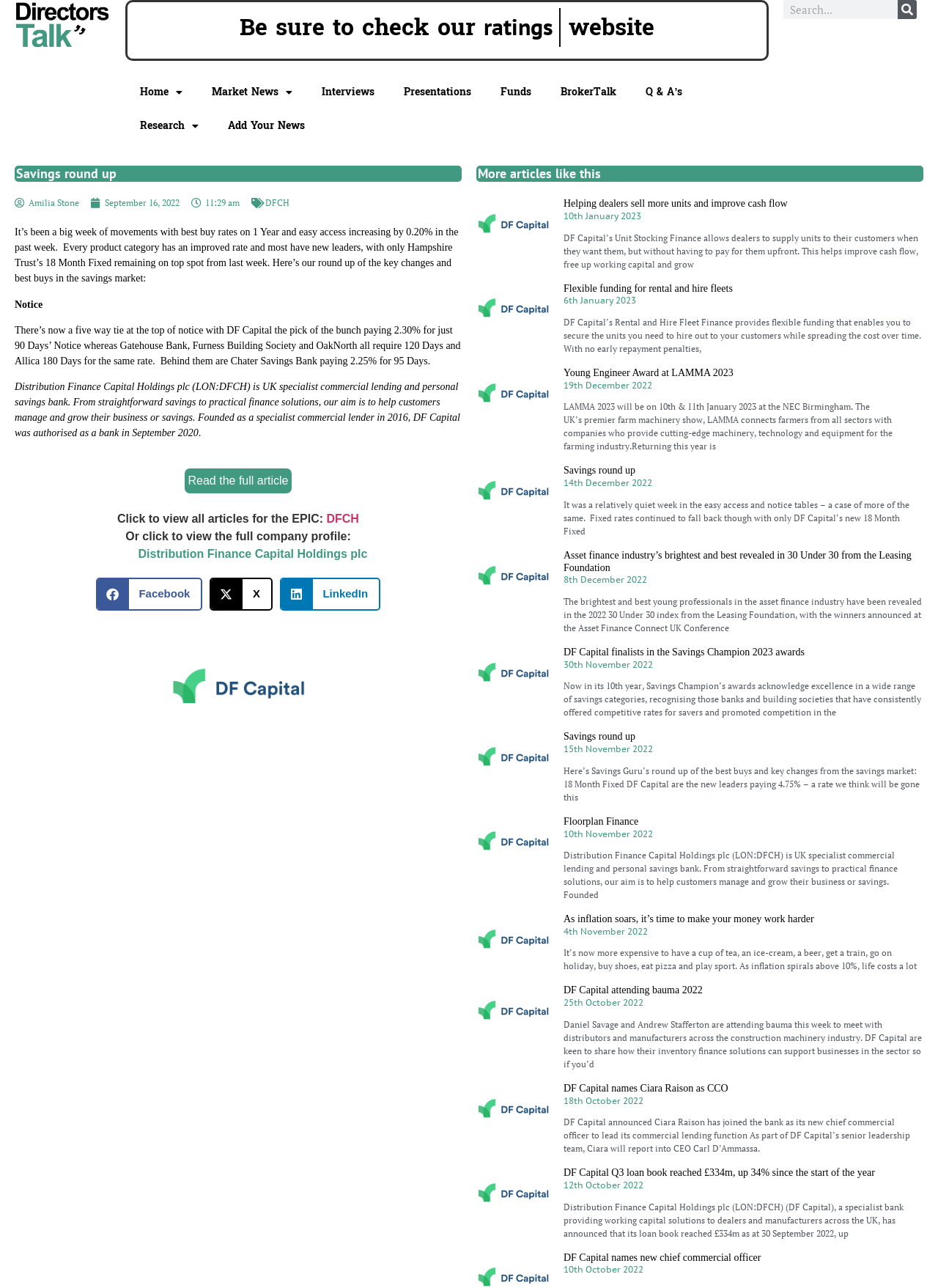Using the format (top-left x, top-left y, bottom-right x, bottom-right y), provide the bounding box coordinates for the described UI element. All values should be floating point numbers between 0 and 1: Amilia Stone

[0.016, 0.153, 0.084, 0.163]